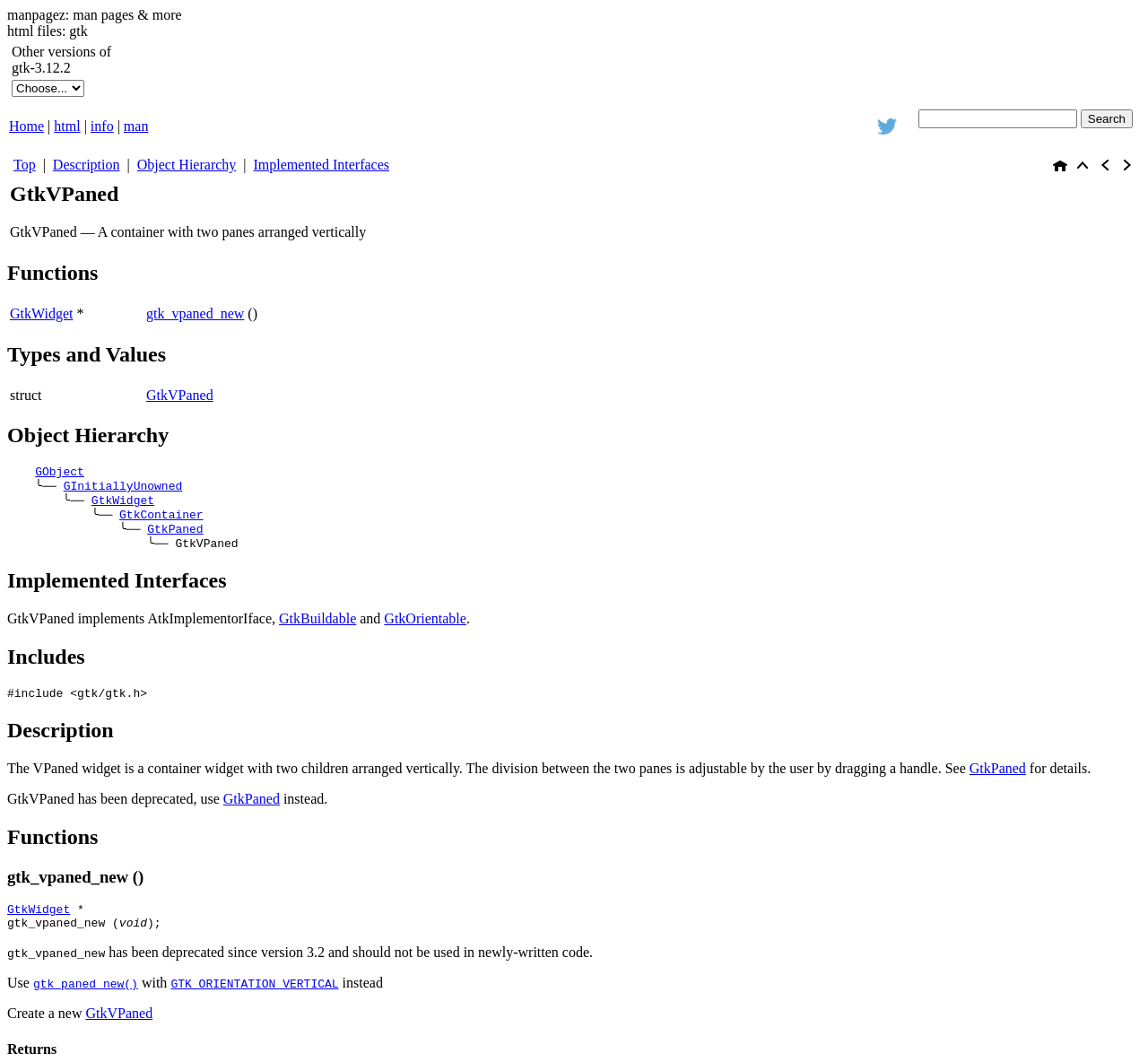Create a detailed summary of all the visual and textual information on the webpage.

The webpage is a reference manual for GTK+ 3, specifically for the GtkVPaned class. At the top, there is a header section with a title "GTK+ 3 Reference Manual: GtkVPaned" and two links, "man pages & more" and "html files: gtk", on the left and right sides, respectively.

Below the header, there is a navigation section with two tables. The first table has two rows, each containing a link to "Other versions of gtk-3.12.2" and a dropdown combobox. The second table has two rows, each containing links to "Home", "html", "info", and "man", as well as a search bar with a button and an image.

Next, there is a navigation header section with a table containing links to "Top", "Description", "Object Hierarchy", and "Implemented Interfaces". On the right side, there are links to "Home", "Up", "Prev", and "Next" with corresponding images.

The main content section starts with a heading "GtkVPaned" and a brief description of the class. Below this, there are several sections, including "Functions", "Types and Values", and "Object Hierarchy", each with their own tables and links.

In the "Functions" section, there is a table with a single row containing a link to "GtkWidget" and another link to "gtk_vpaned_new()". In the "Types and Values" section, there is a table with a single row containing a link to "GtkVPaned". The "Object Hierarchy" section displays a hierarchical structure of classes, with links to "GObject", "GInitiallyUnowned", "GtkWidget", and "GtkVPaned".